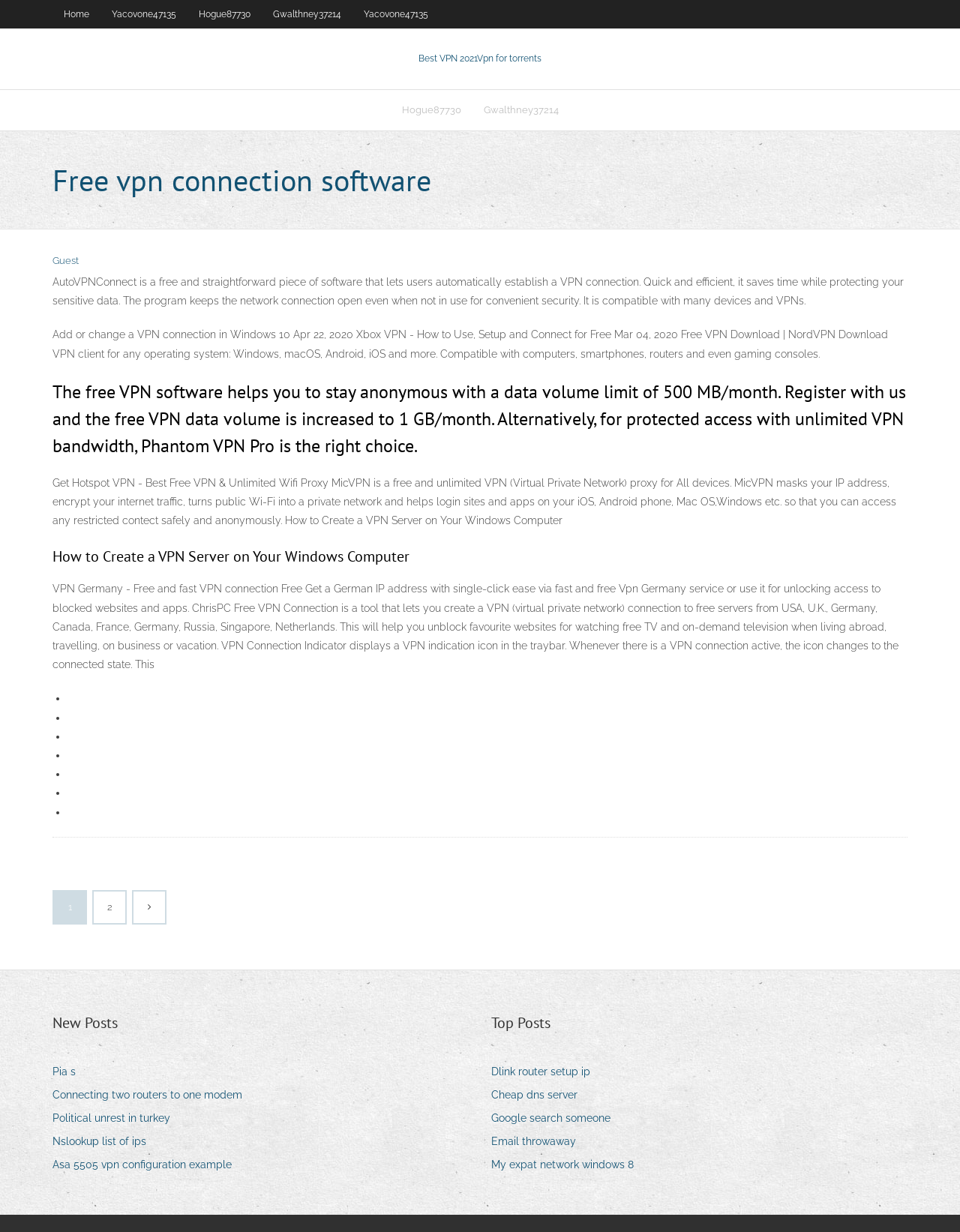Provide your answer to the question using just one word or phrase: What is the name of the VPN client that can be downloaded for any operating system?

NordVPN